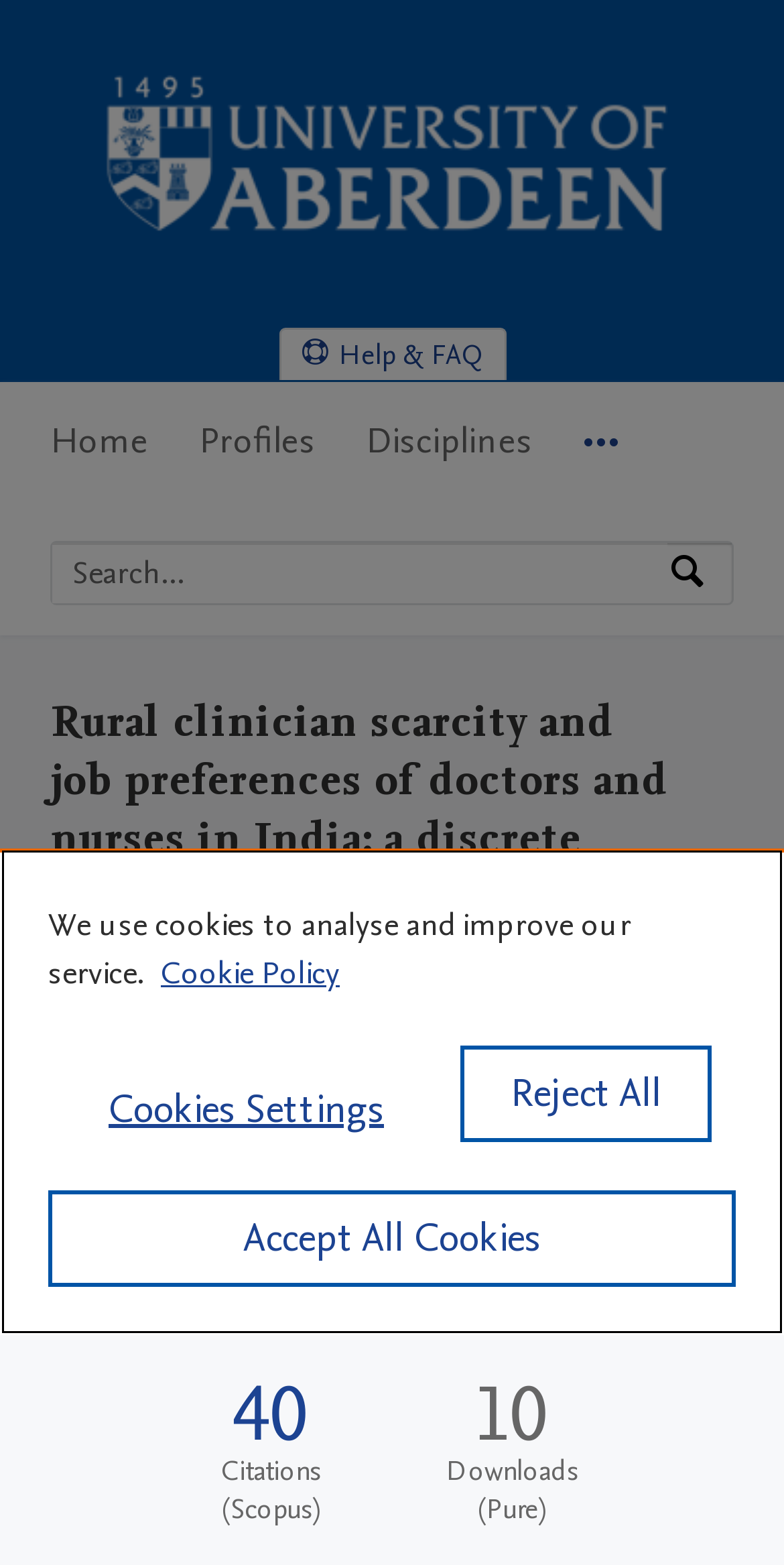Identify the webpage's primary heading and generate its text.

Rural clinician scarcity and job preferences of doctors and nurses in India: a discrete choice experiment